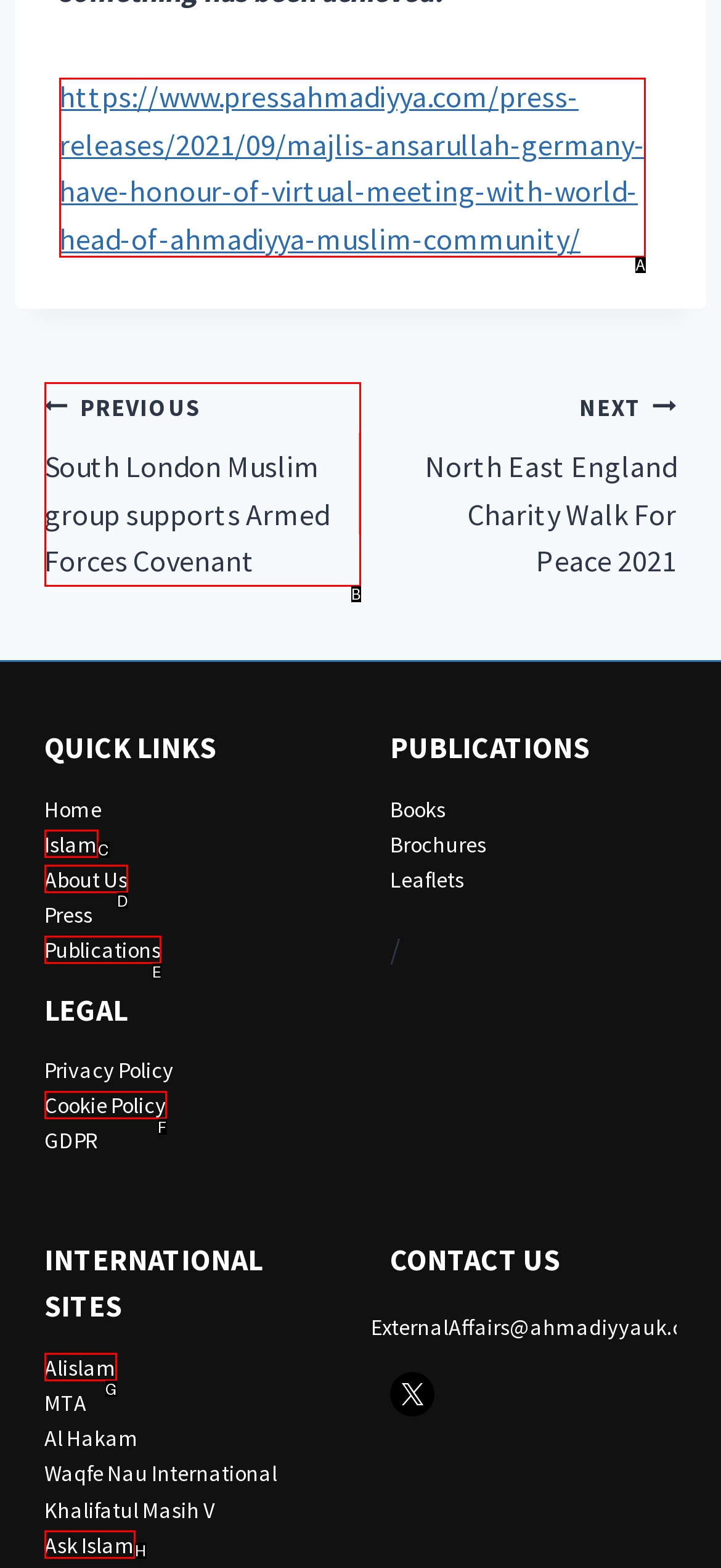Select the letter of the UI element that matches this task: go to home page
Provide the answer as the letter of the correct choice.

None